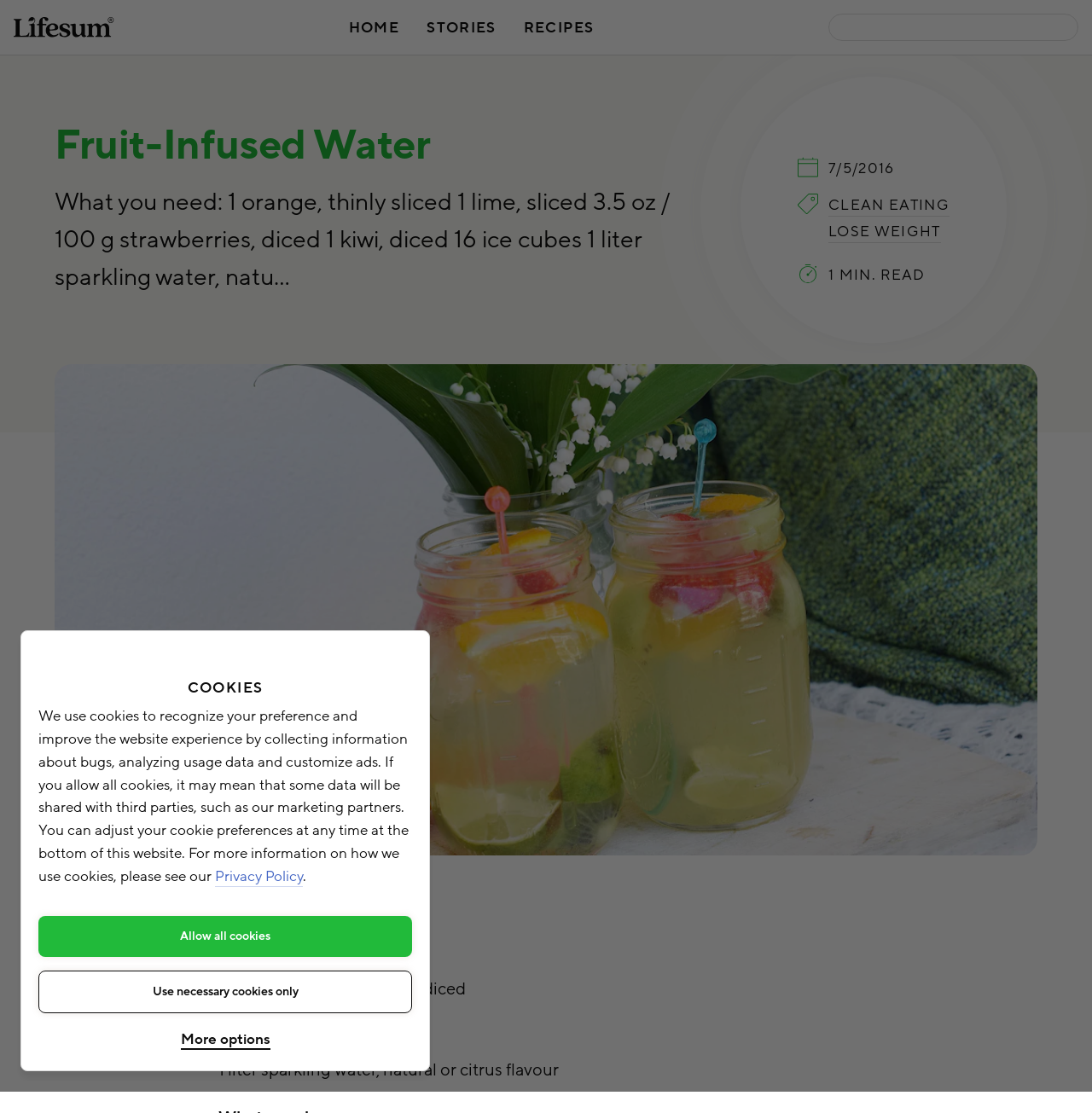Find the bounding box coordinates for the area that must be clicked to perform this action: "search for something".

None